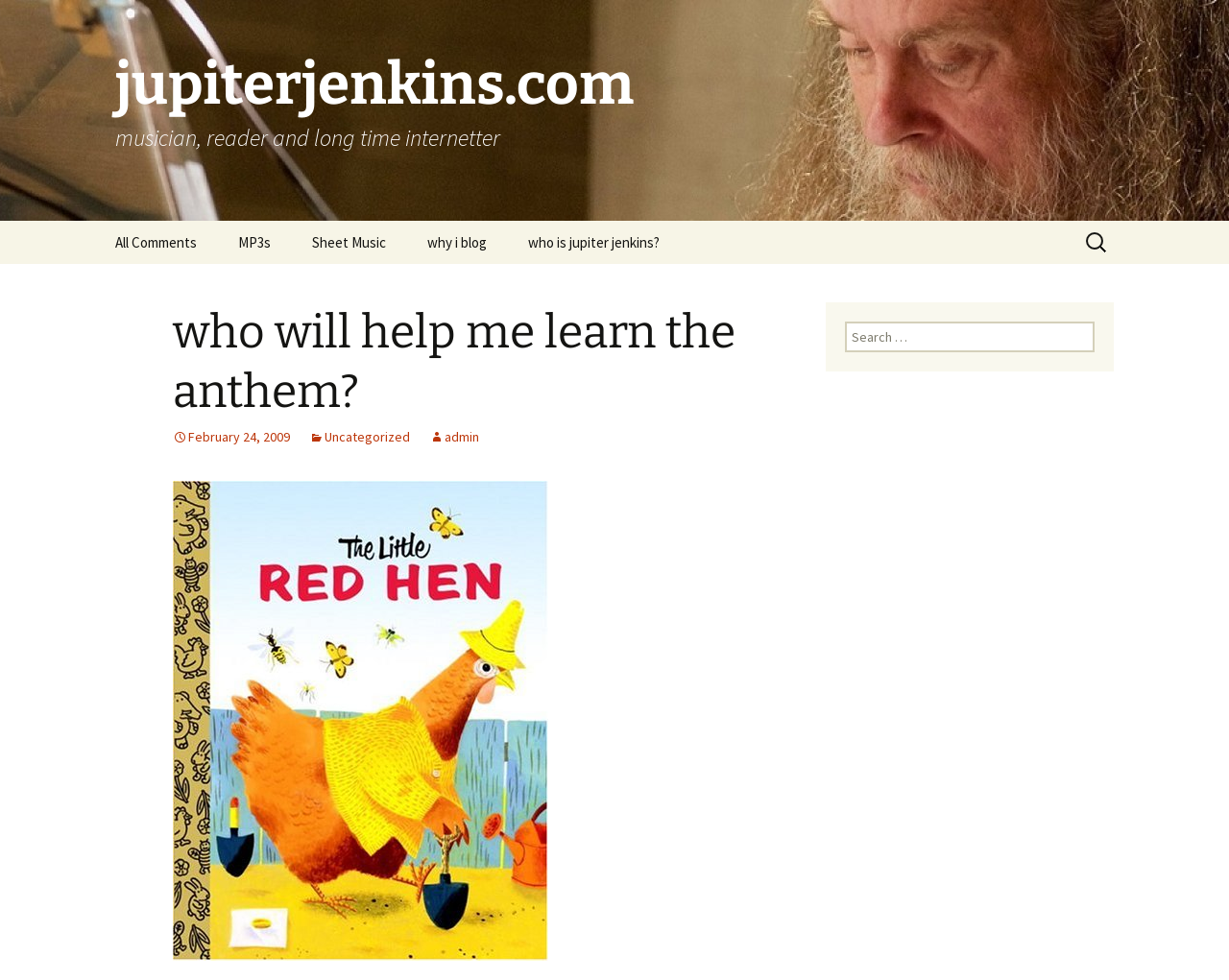Extract the bounding box coordinates of the UI element described by: "why i blog". The coordinates should include four float numbers ranging from 0 to 1, e.g., [left, top, right, bottom].

[0.332, 0.225, 0.412, 0.269]